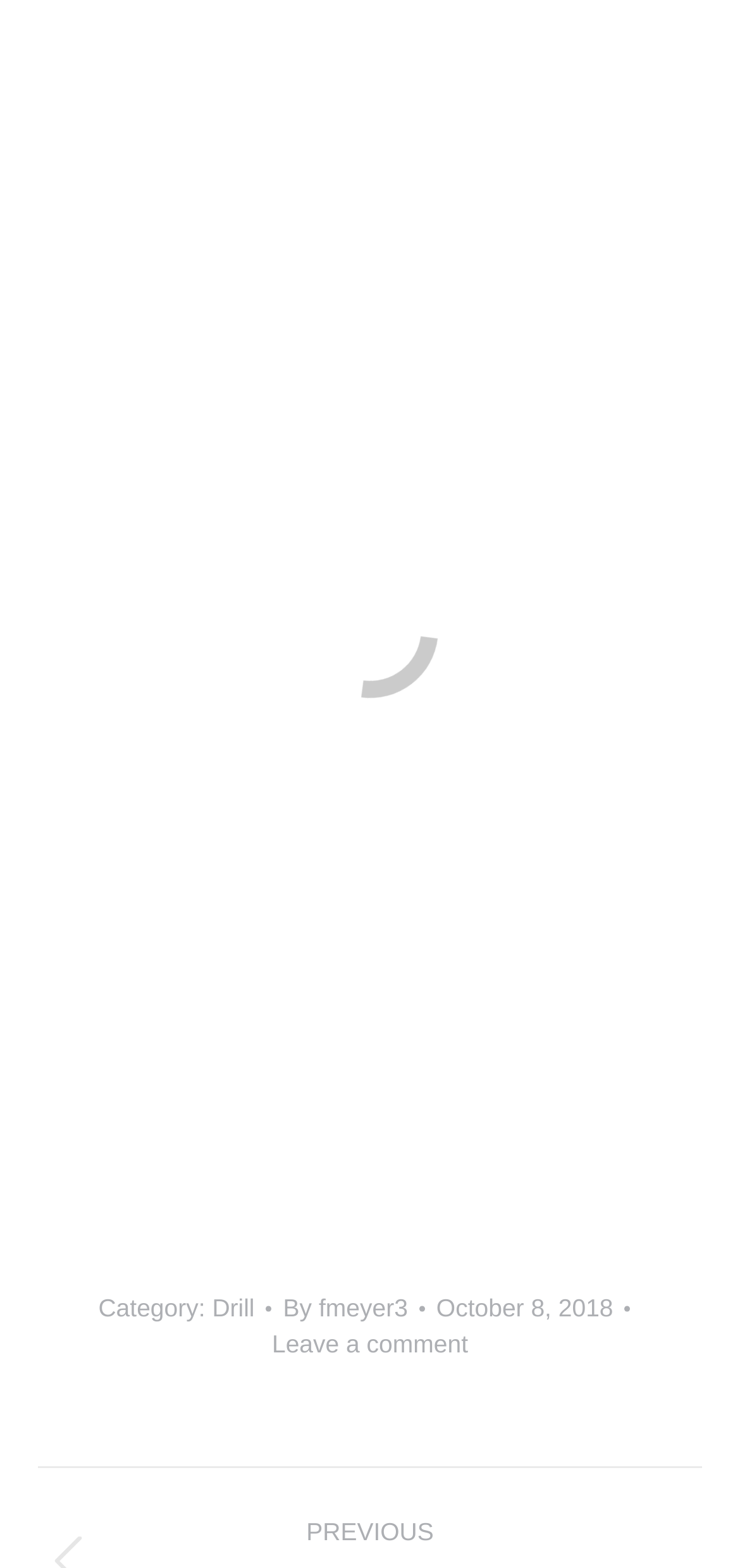Describe all the significant parts and information present on the webpage.

The webpage is about Pasquotank County High School in Elizabeth City, North Carolina, and its drill design show. At the top, there is a blockquote section that contains a link to the school's name, followed by a brief description of the school and its band. The description mentions the school's location, student population, band size, and director. It also provides details about the show, including its title, composer, and difficulty level.

Below the blockquote, there are three paragraphs of text that provide more information about the show. The first paragraph repeats the description of the school and its band, while the second paragraph describes the show's title, composer, and storyline. The third paragraph discusses the show's difficulty level and number of sets.

To the right of the blockquote, there is a section with links to the categories "Drill" and the author's name, "fmeyer3". There is also a link to the date "October 8, 2018" and a time stamp. Below this section, there is a link to "Leave a comment".

At the bottom of the page, there is a heading "Post navigation" and a link to "Go to Top" at the top-right corner. Next to the "Go to Top" link, there is an image.